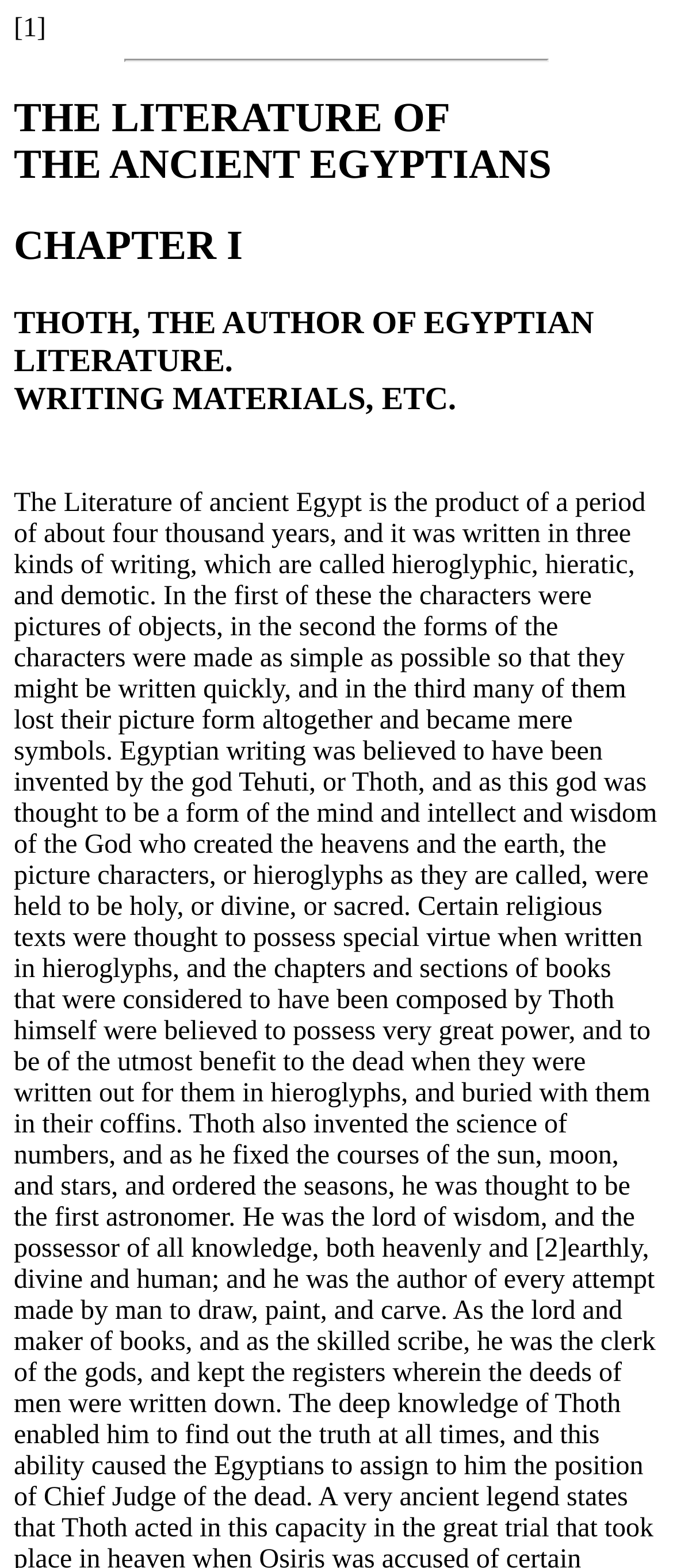Based on what you see in the screenshot, provide a thorough answer to this question: What is the purpose of writing certain texts in hieroglyphs?

According to the text, certain religious texts were thought to possess special virtue when written in hieroglyphs, and were believed to be of great benefit to the dead when written out for them in hieroglyphs and buried with them in their coffins.